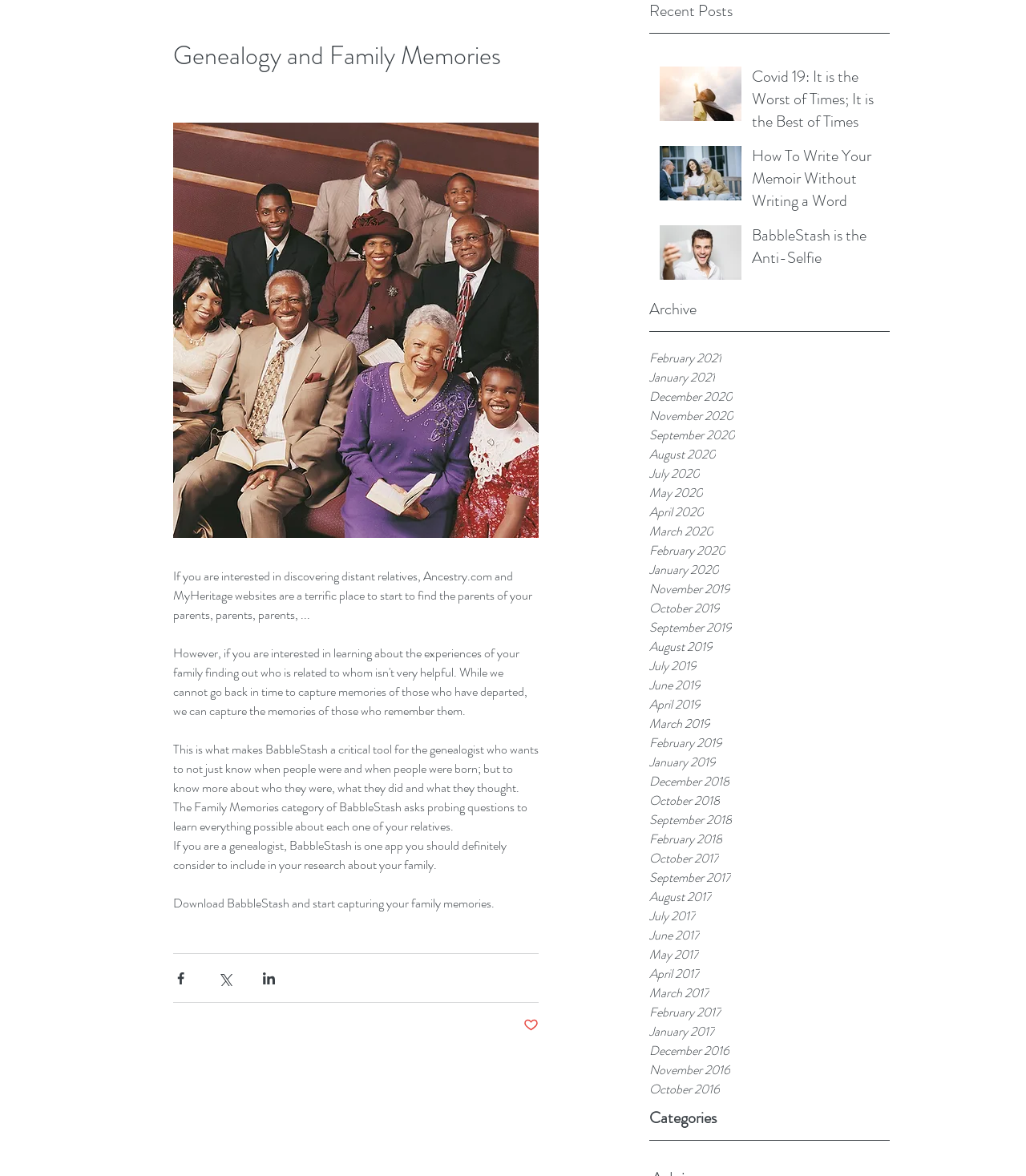How can I share this webpage?
Please respond to the question thoroughly and include all relevant details.

The webpage provides three buttons at the bottom to share the content via social media platforms, namely Facebook, Twitter, and LinkedIn.